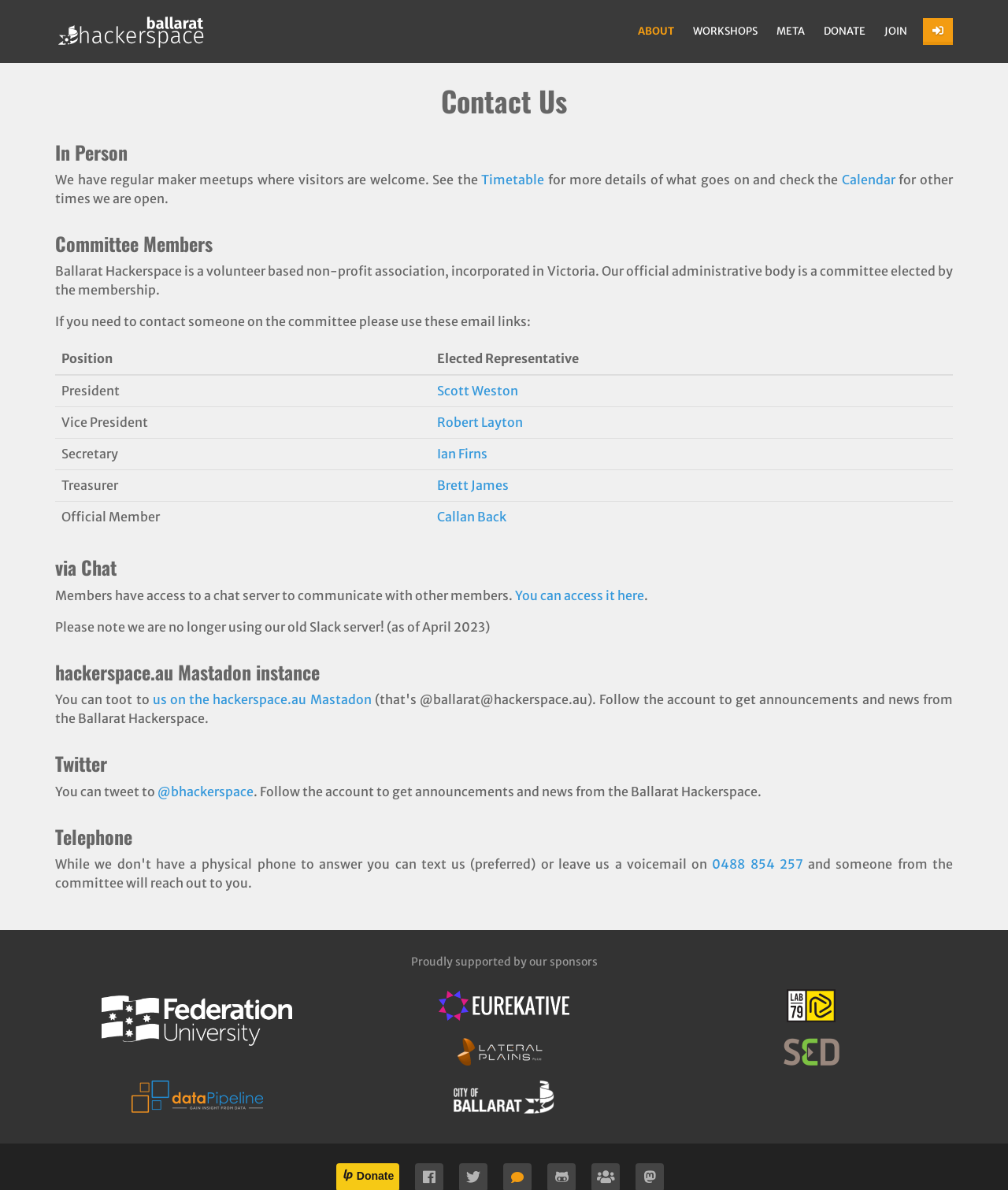Give a concise answer using one word or a phrase to the following question:
What is the purpose of the chat server?

To communicate with other members